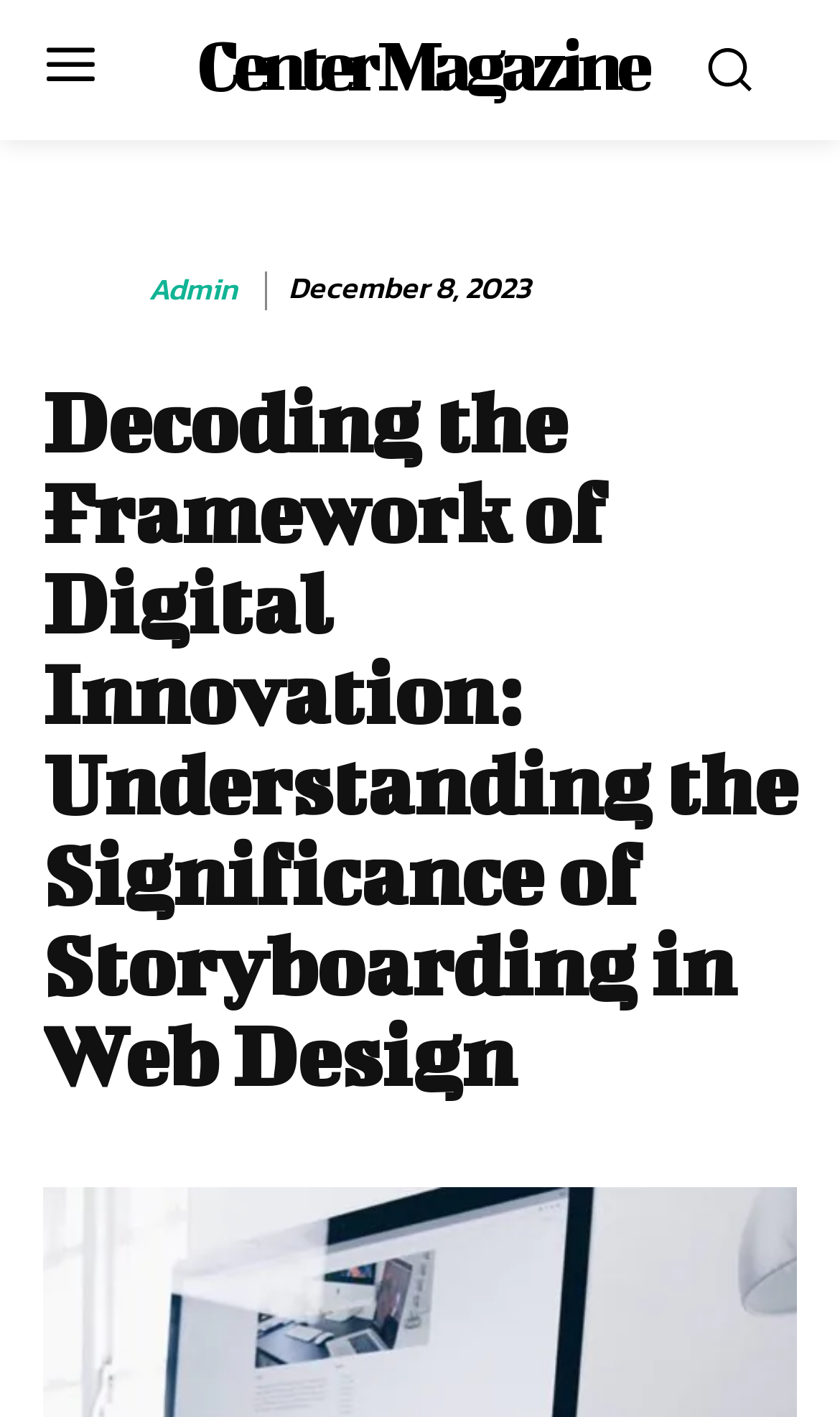How many links are there in the footer?
Analyze the screenshot and provide a detailed answer to the question.

I counted the links in the footer by looking at the links at the bottom of the page, which are About, Advertise, Privacy Policy, Contact, and Subscribe, and there are 5 of them.